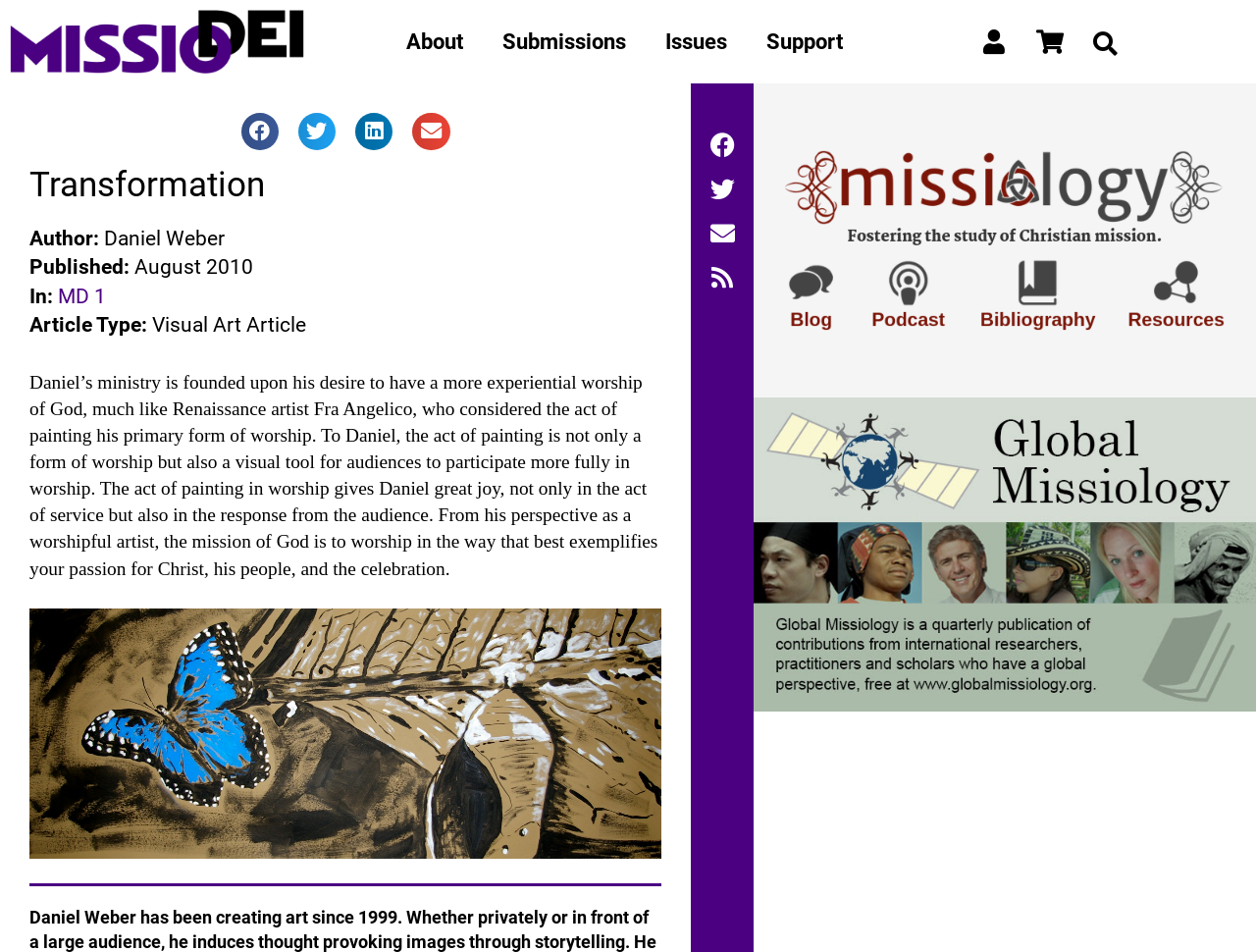Based on the image, provide a detailed response to the question:
What is the purpose of the act of painting for Daniel?

I found the purpose of the act of painting for Daniel by reading the static text element that describes Daniel's ministry. Specifically, I found the sentence that states 'To Daniel, the act of painting is not only a form of worship but also a visual tool for audiences to participate more fully in worship'.